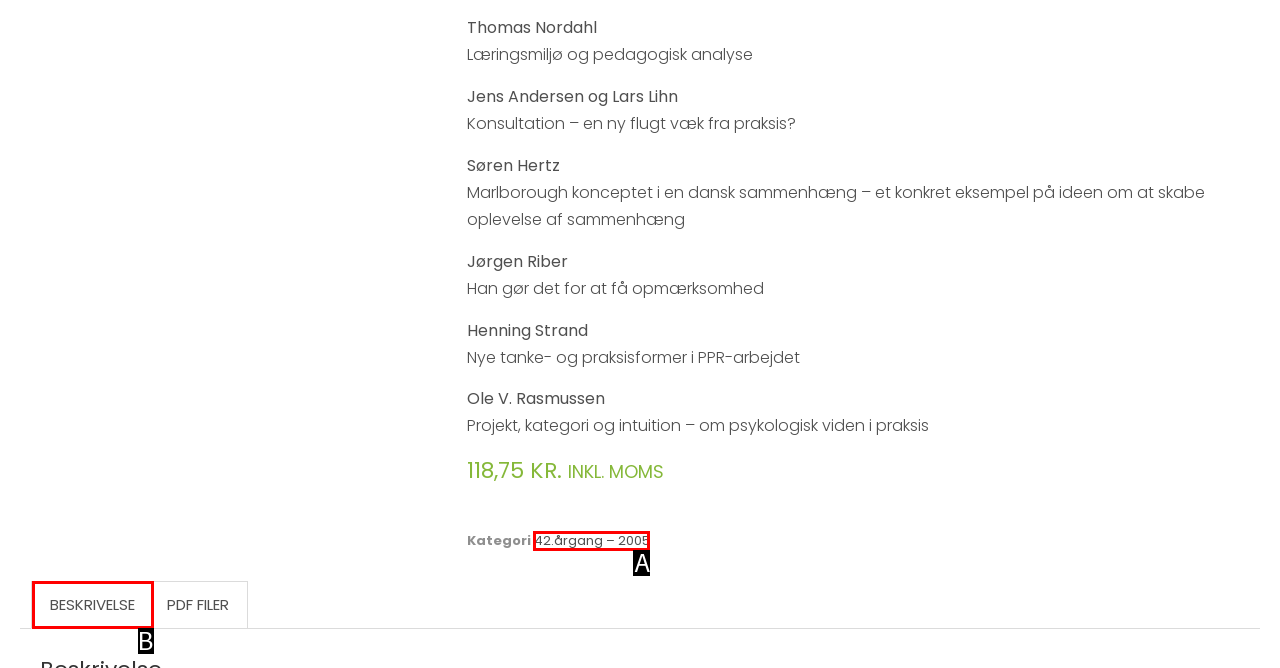Match the element description to one of the options: Beskrivelse
Respond with the corresponding option's letter.

B